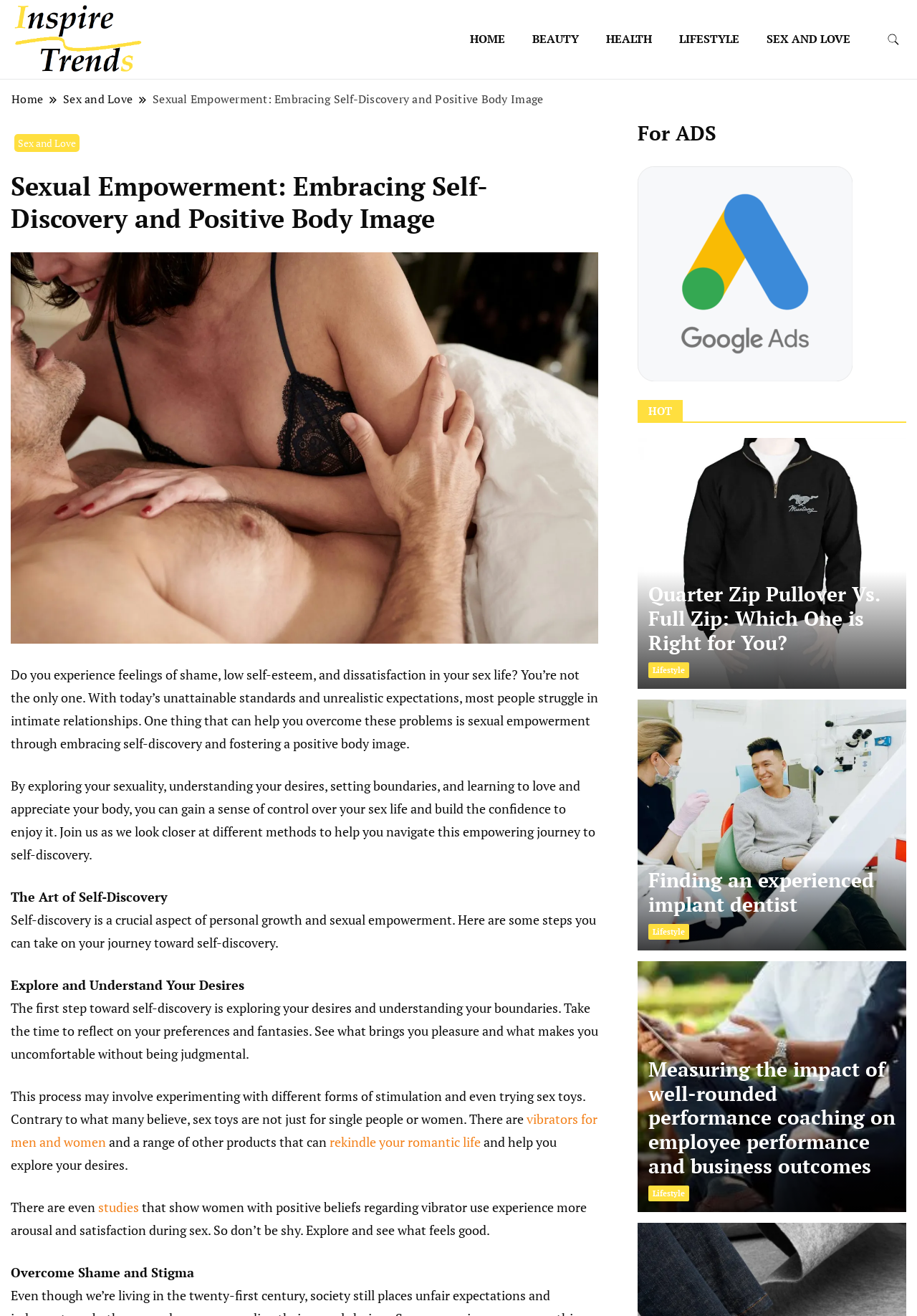Indicate the bounding box coordinates of the element that needs to be clicked to satisfy the following instruction: "Go to the 'HOME' page". The coordinates should be four float numbers between 0 and 1, i.e., [left, top, right, bottom].

[0.499, 0.008, 0.564, 0.051]